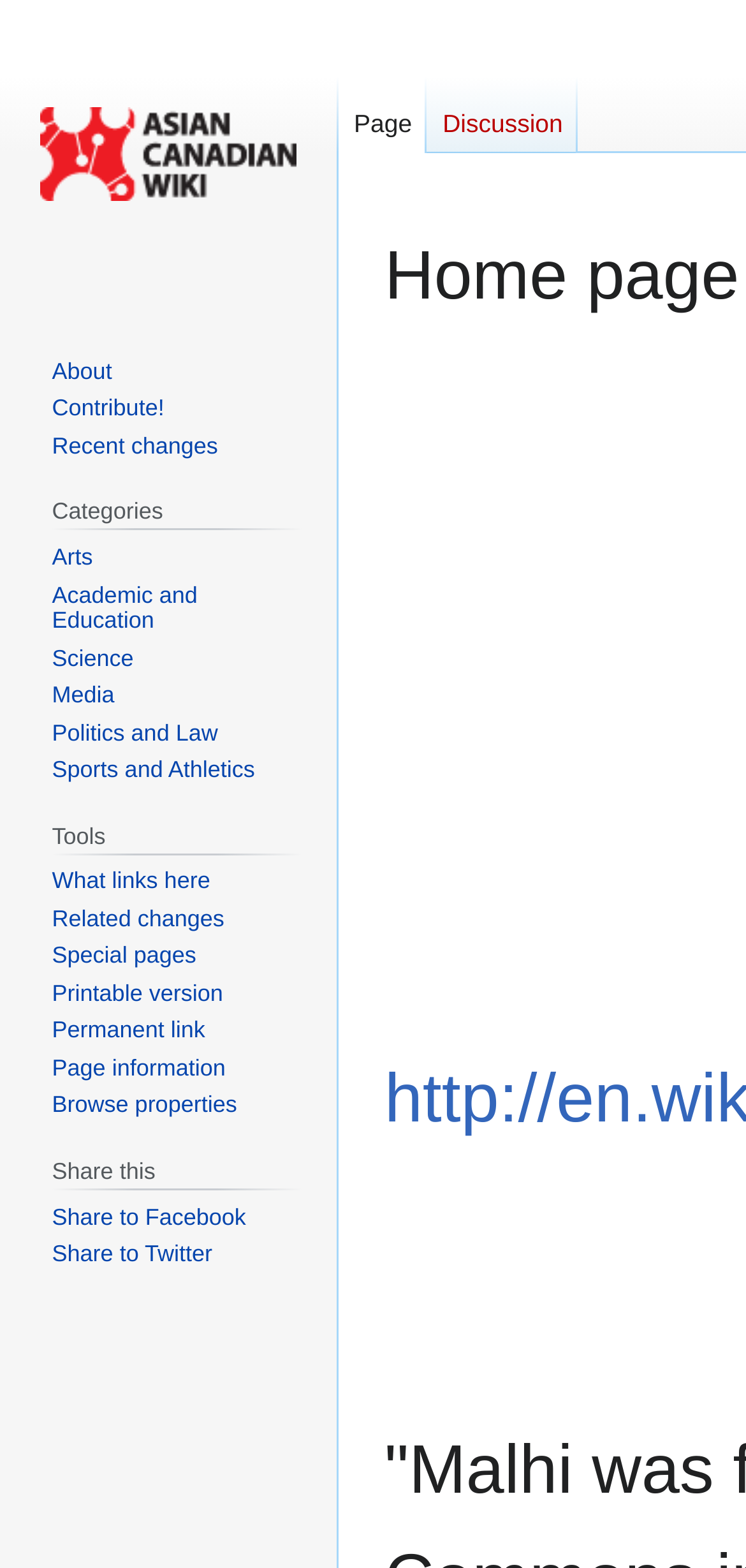Provide an in-depth caption for the webpage.

This webpage is about Gurbax Singh Malhi, an Asian Canadian Wiki. At the top, there are two links, "Jump to navigation" and "Jump to search", positioned side by side. Below them, there is a static text "Home page" that spans almost the entire width of the page.

On the left side, there are four navigation sections: "Namespaces", "Participating", "Categories", and "Tools". Each section has a heading and several links underneath. The "Namespaces" section has two links, "Page" and "Discussion". The "Participating" section has three links, "About", "Contribute!", and "Recent changes". The "Categories" section has six links, including "Arts", "Academic and Education", "Science", "Media", "Politics and Law", and "Sports and Athletics". The "Tools" section has seven links, including "What links here", "Related changes", "Special pages", "Printable version", "Permanent link", "Page information", and "Browse properties".

On the top-left corner, there is a link "Visit the main page". At the bottom-left corner, there is a navigation section "Share this" with two links, "Share to Facebook" and "Share to Twitter".